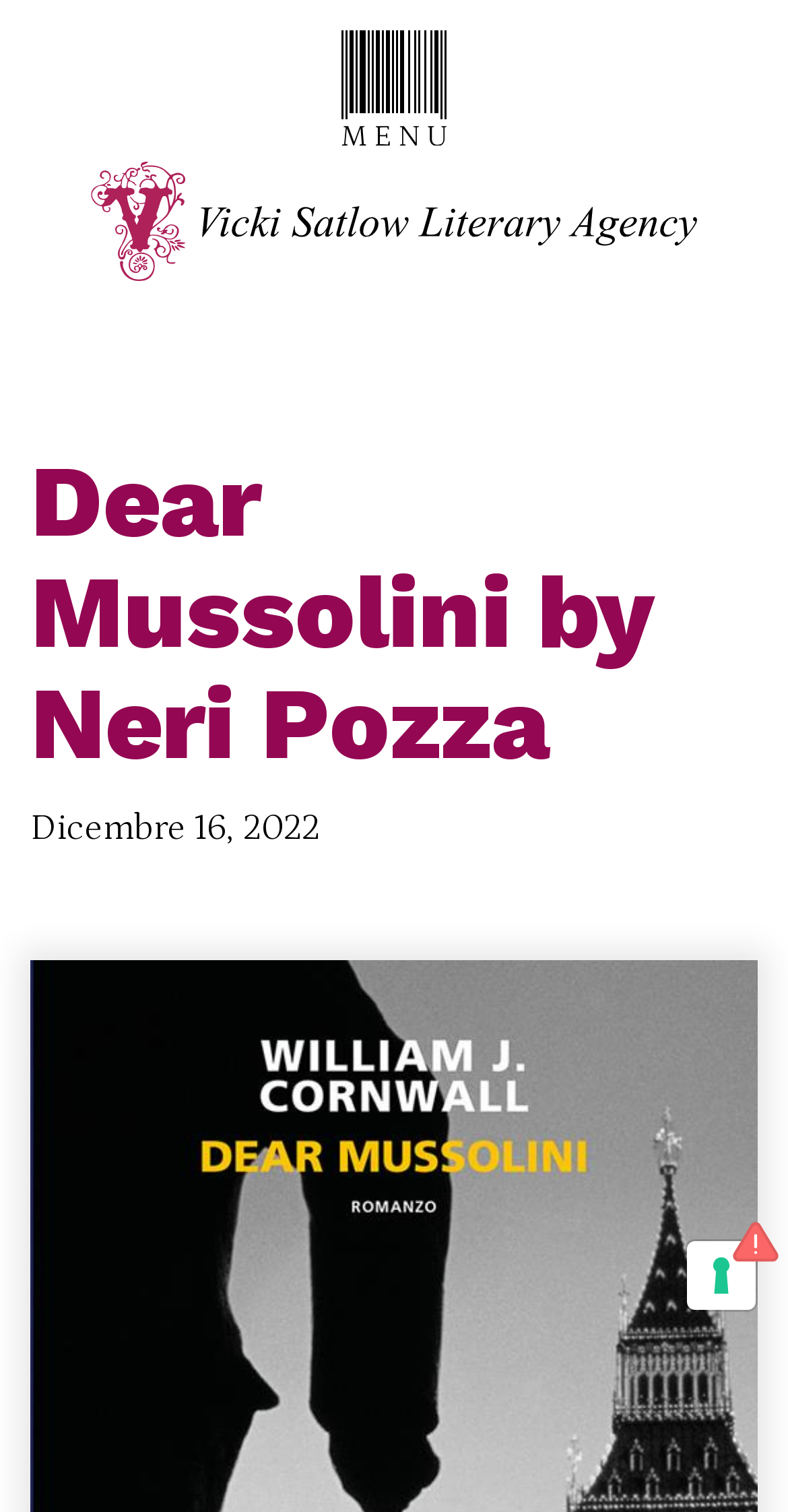What is the purpose of the button?
Answer the question in as much detail as possible.

I couldn't determine the purpose of the button element as it doesn't have any associated text or description. It might be a generic button for some action, but its specific purpose is unclear.